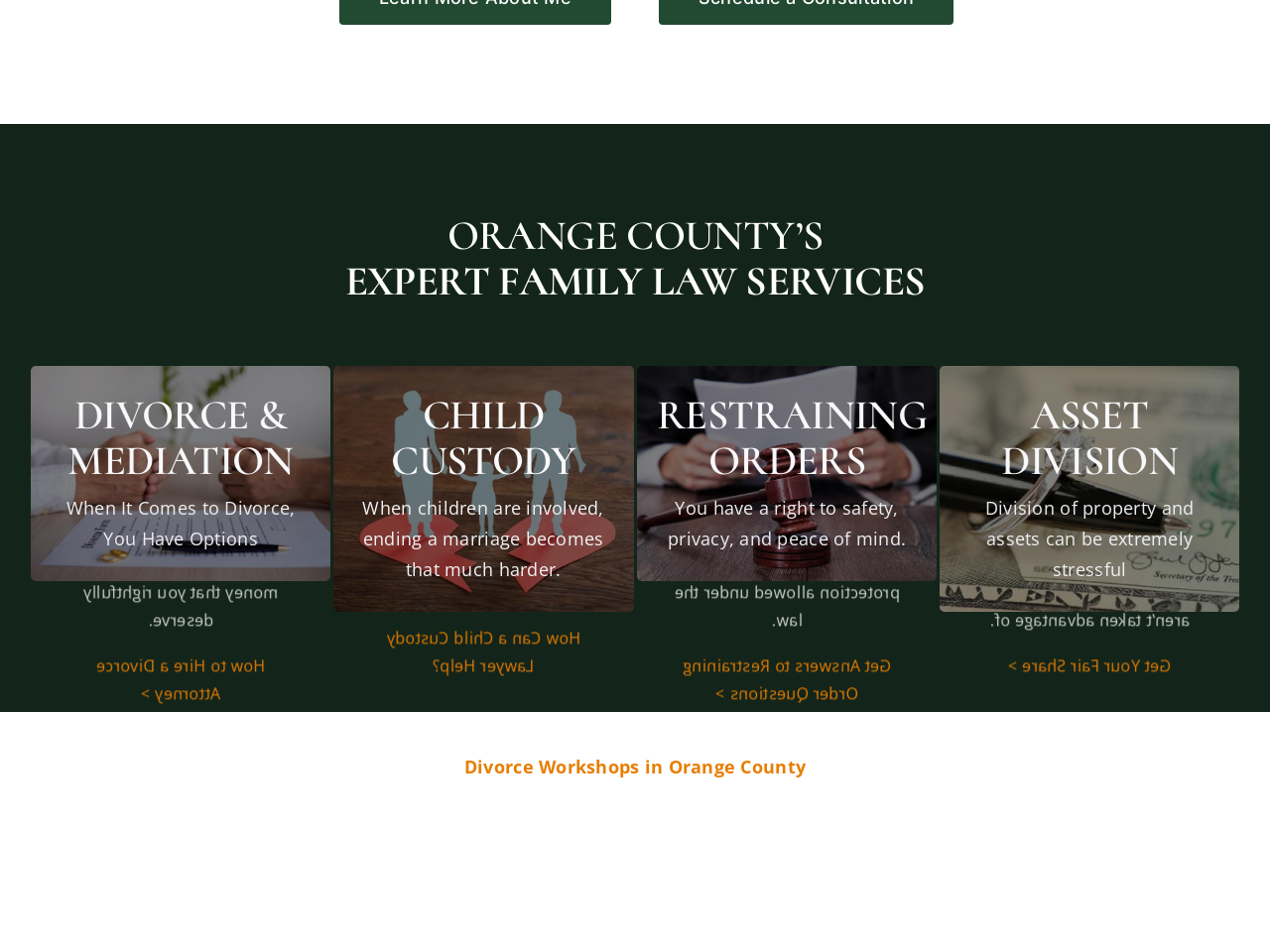Please identify the bounding box coordinates of the clickable area that will fulfill the following instruction: "Click on the link 'How To Do A Google Review'". The coordinates should be in the format of four float numbers between 0 and 1, i.e., [left, top, right, bottom].

None